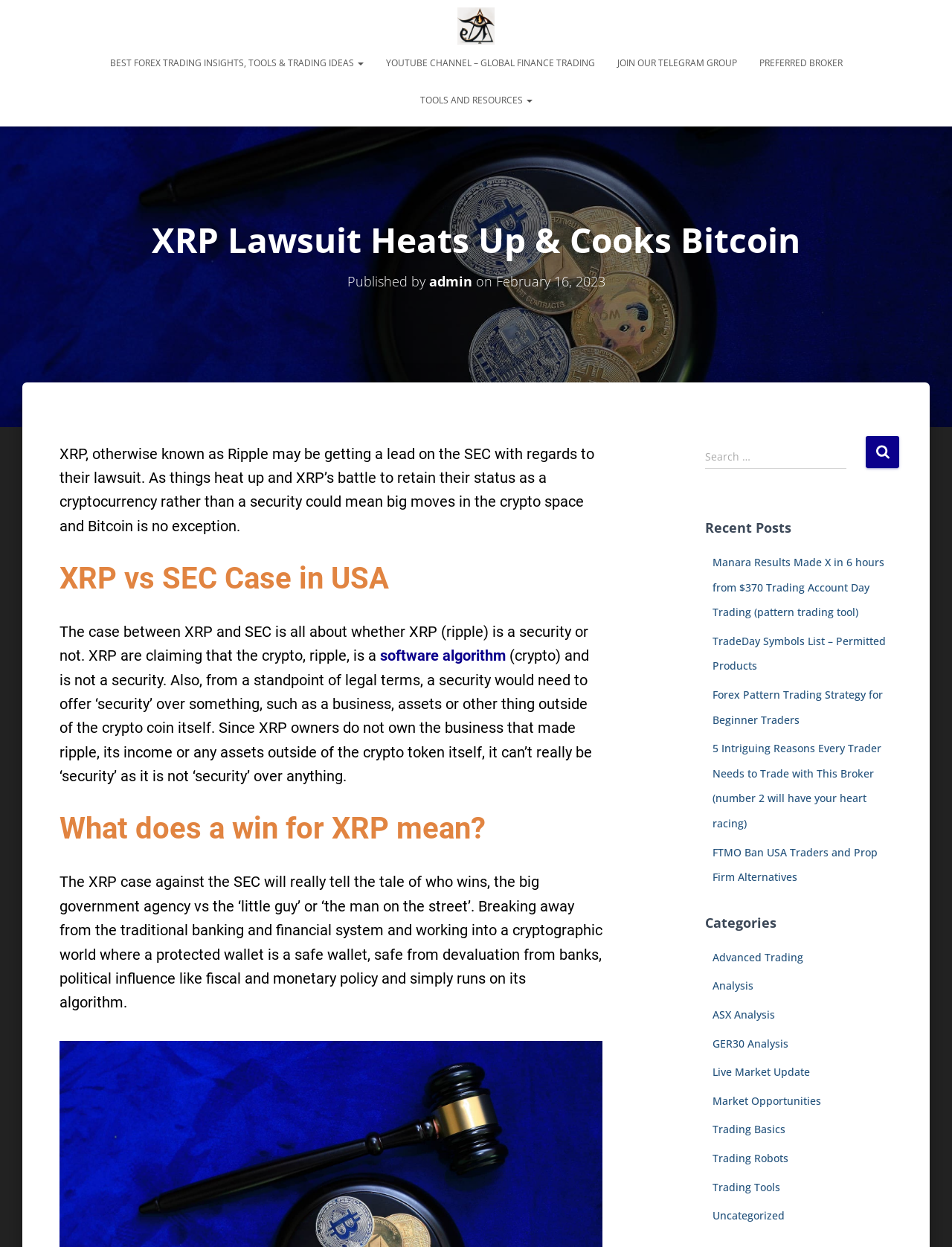Respond to the question below with a single word or phrase:
How many categories are listed on the webpage?

9